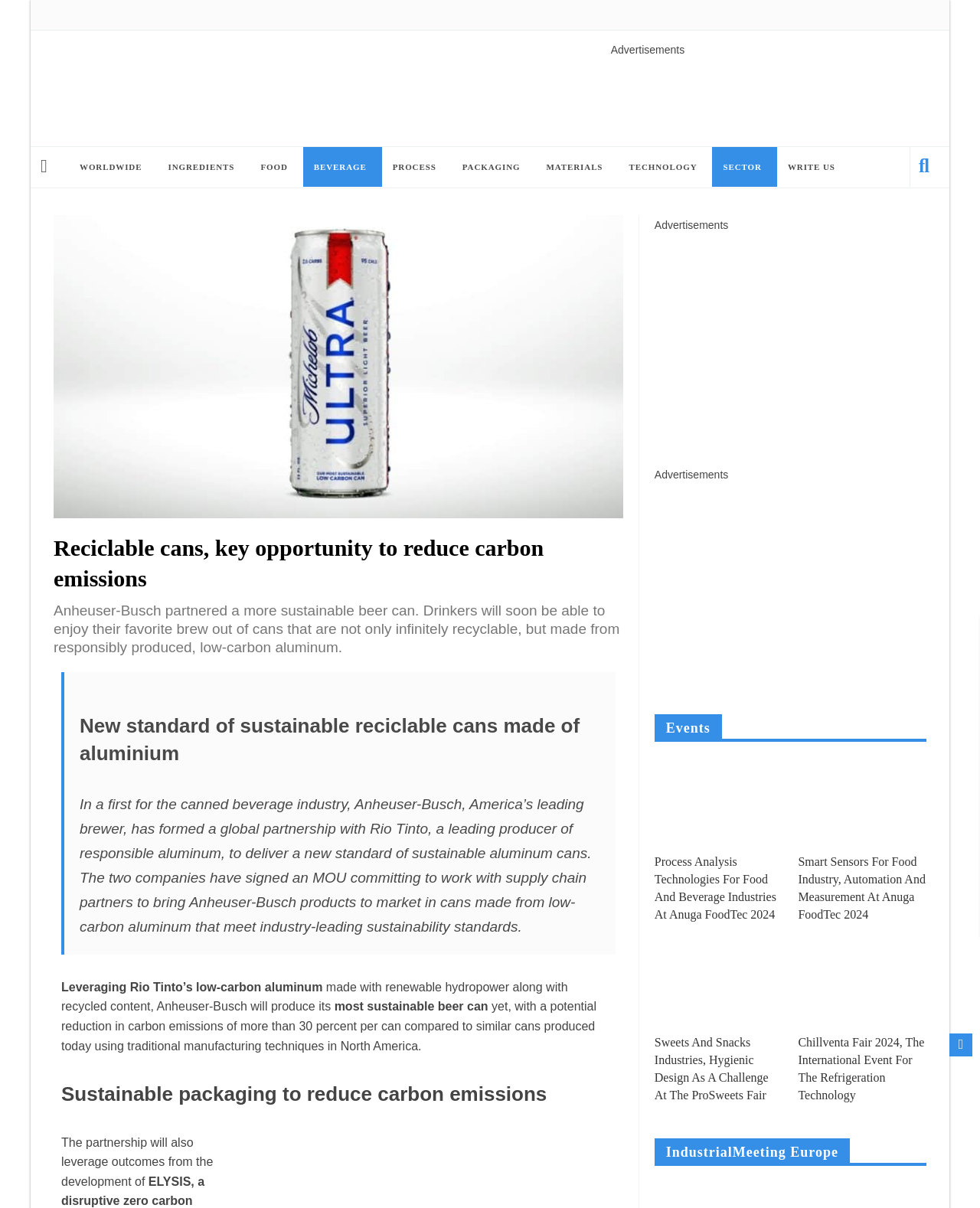Locate the bounding box coordinates of the area that needs to be clicked to fulfill the following instruction: "Search for something". The coordinates should be in the format of four float numbers between 0 and 1, namely [left, top, right, bottom].

None